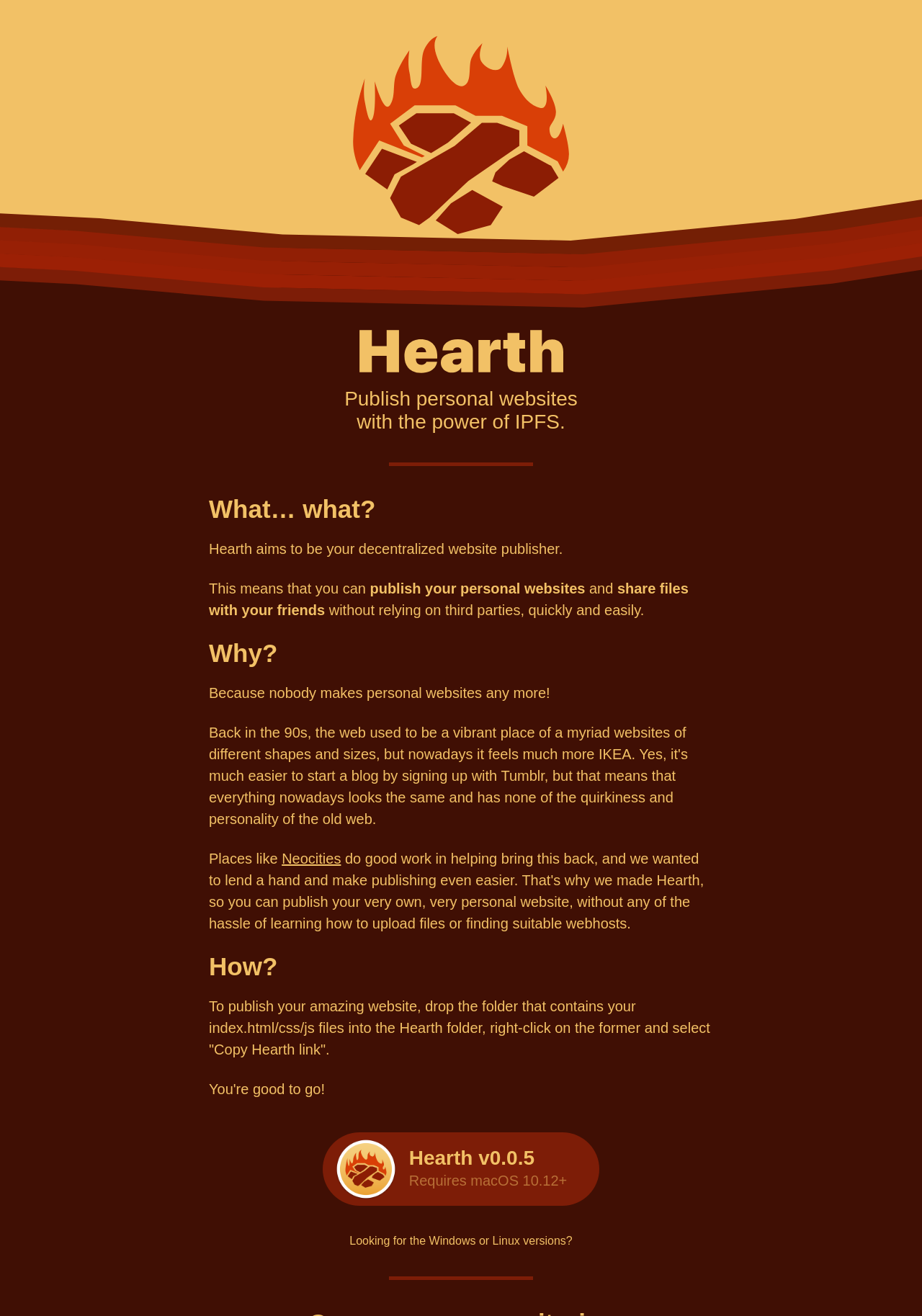Given the content of the image, can you provide a detailed answer to the question?
What is Hearth?

Based on the webpage, Hearth is described as a decentralized website publisher, which allows users to publish personal websites and share files with friends without relying on third parties.